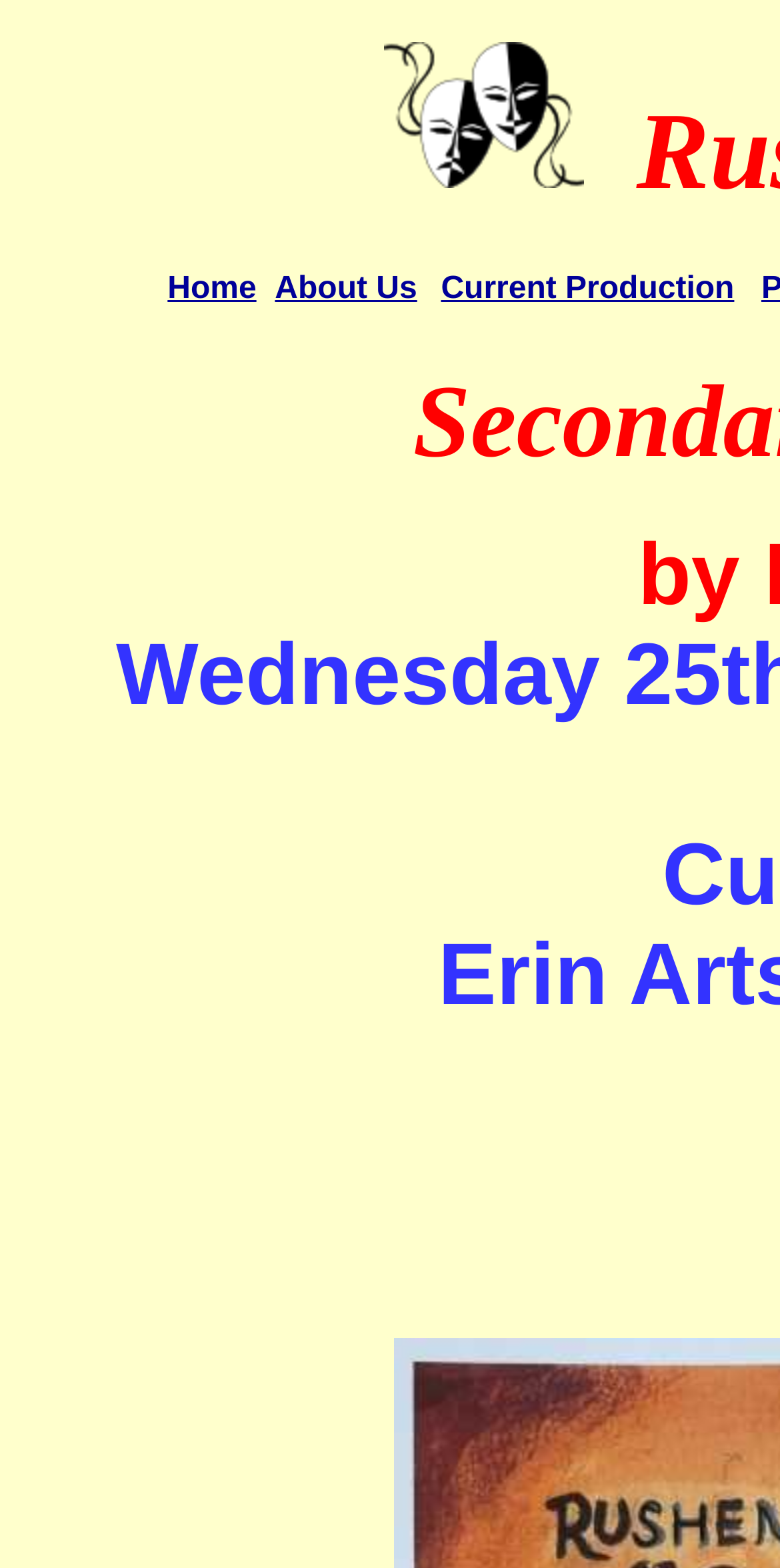Carefully examine the image and provide an in-depth answer to the question: What is the purpose of the 'Masks' image?

The 'Masks' image is likely used to decorate the webpage or represent the theme of death or mortality, as it is placed at the top of the webpage and does not seem to serve any functional purpose.